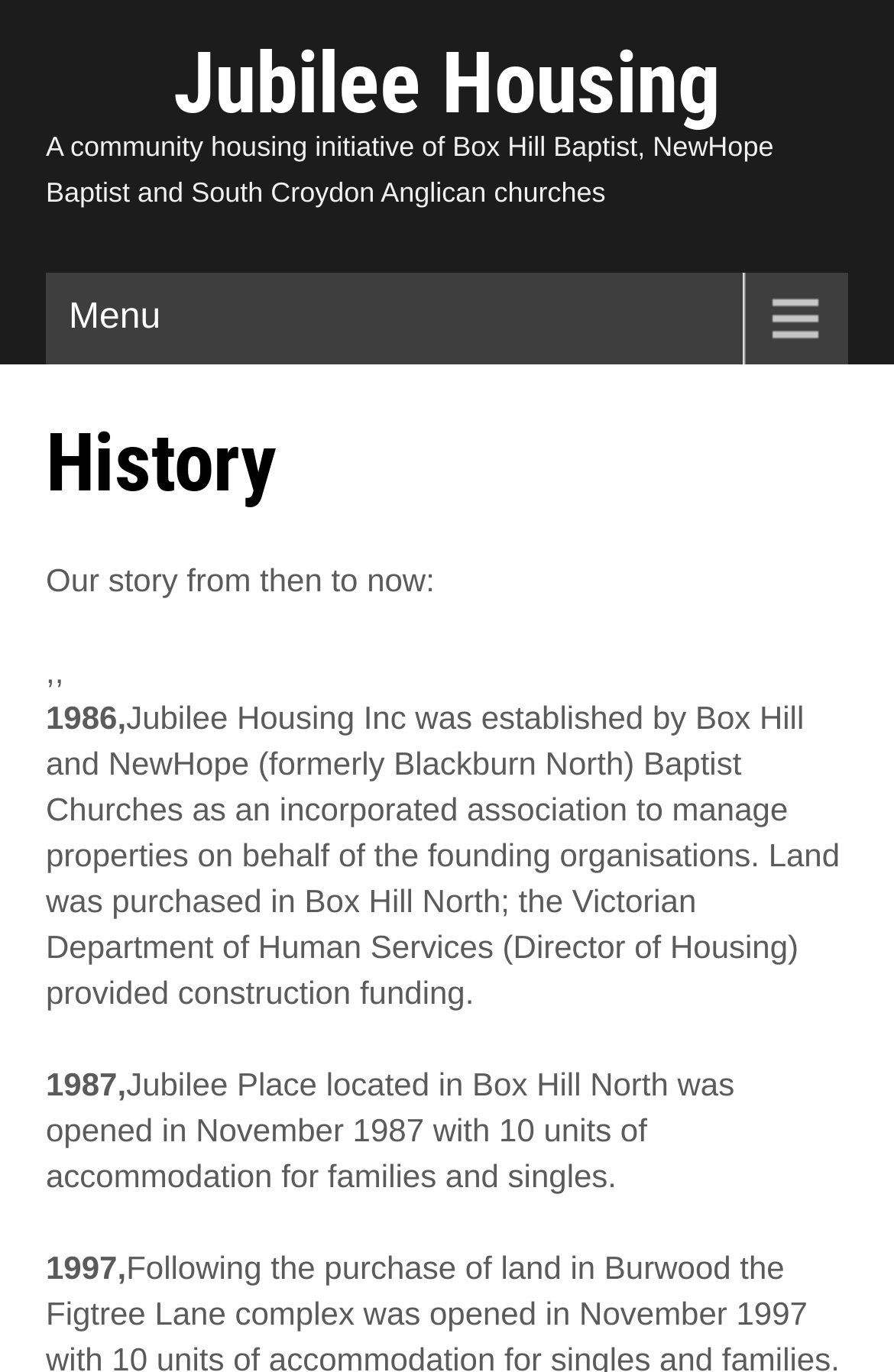What is the name of the church that founded Jubilee Housing Inc?
Please provide a single word or phrase answer based on the image.

Box Hill Baptist